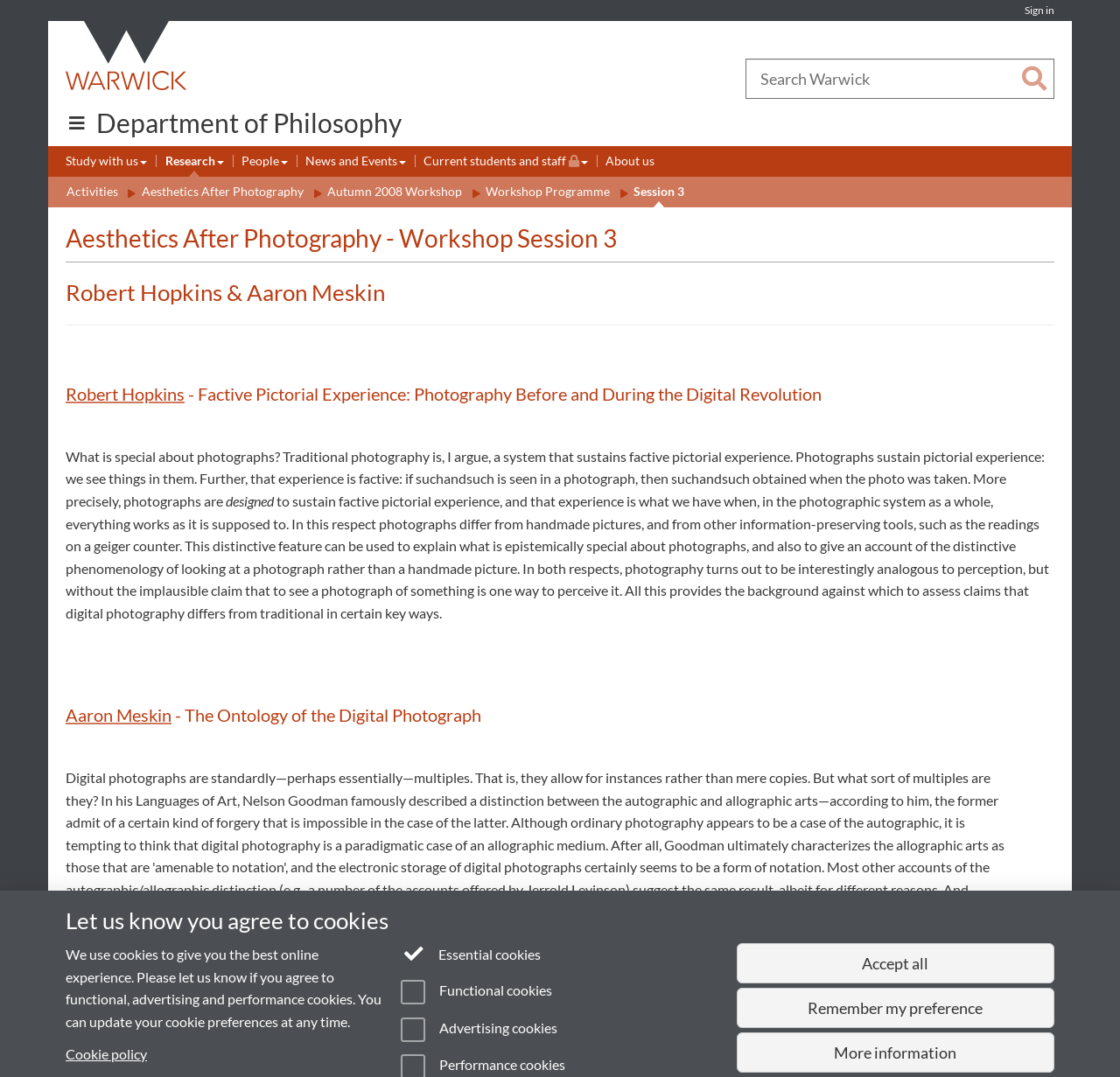Detail the various sections and features present on the webpage.

The webpage is about the "Aesthetics After Photography - Workshop Session 3" event, hosted by the University of Warwick. At the top, there is a utility bar with a "Sign in" link and a link to the University of Warwick homepage, accompanied by an image of the university's logo. Below this, there is a navigation menu with links to various university departments, including "Study", "Research", "Business", "Alumni", "News", and "Engagement".

On the right side of the page, there is a search bar with a combobox and a "Search" button. Below this, there is a link to "Quick links" and a heading that reads "Department of Philosophy". The primary navigation menu is located below this, with links to "Study with us", "Research", "People", "News and Events", and "About us". Each of these links has a corresponding submenu.

The main content of the page is divided into two sections. The first section has a heading that reads "Aesthetics After Photography - Workshop Session 3" and features a description of the workshop, including the names of the speakers, Robert Hopkins and Aaron Meskin. The second section has a heading that reads "Robert Hopkins - Factive Pictorial Experience: Photography Before and During the Digital Revolution" and features a lengthy text describing the topic of the workshop.

Below this, there is a separator line, followed by another heading that reads "Aaron Meskin - The Ontology of the Digital Photograph". This section also features a lengthy text describing the topic of the workshop.

At the bottom of the page, there is a notice about cookies, with a heading that reads "Let us know you agree to cookies". This section includes a description of the types of cookies used on the website and provides options for users to customize their cookie preferences. There are also buttons to "Accept all functional, advertising and performance cookies", "Remember my preference", and "More information".